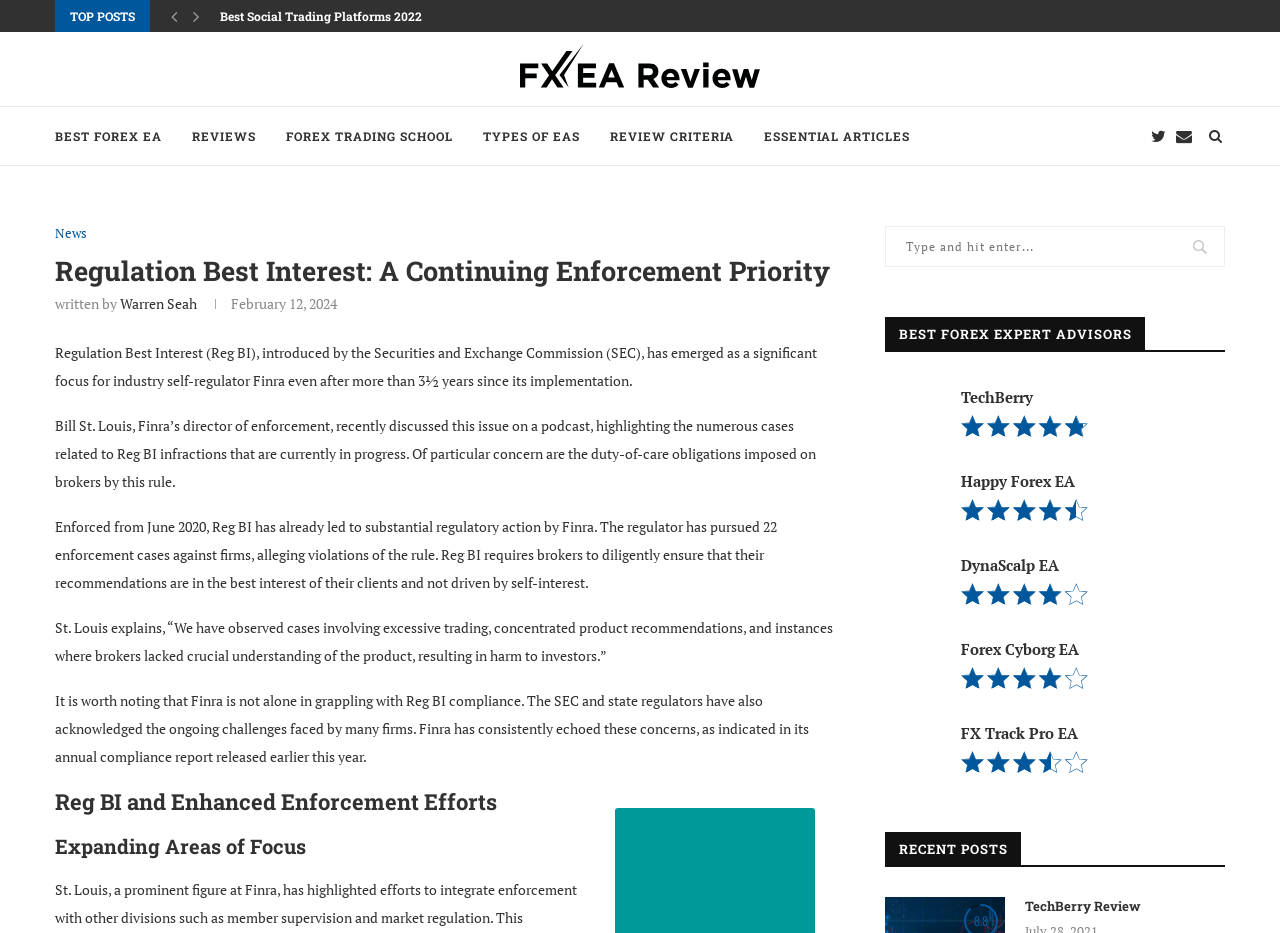Provide the bounding box coordinates, formatted as (top-left x, top-left y, bottom-right x, bottom-right y), with all values being floating point numbers between 0 and 1. Identify the bounding box of the UI element that matches the description: Warren Seah

[0.094, 0.315, 0.154, 0.335]